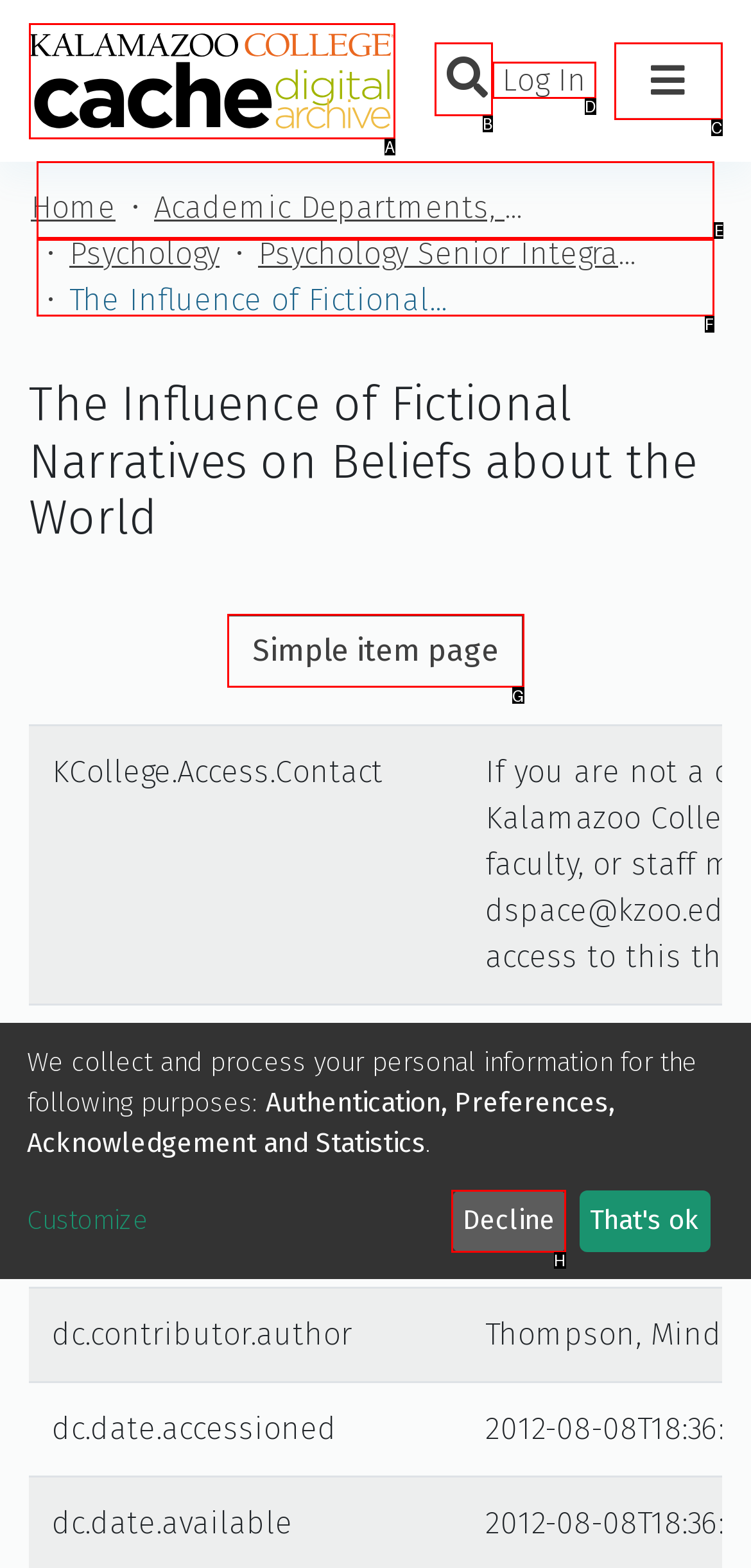For the instruction: explore Contressa products, determine the appropriate UI element to click from the given options. Respond with the letter corresponding to the correct choice.

None